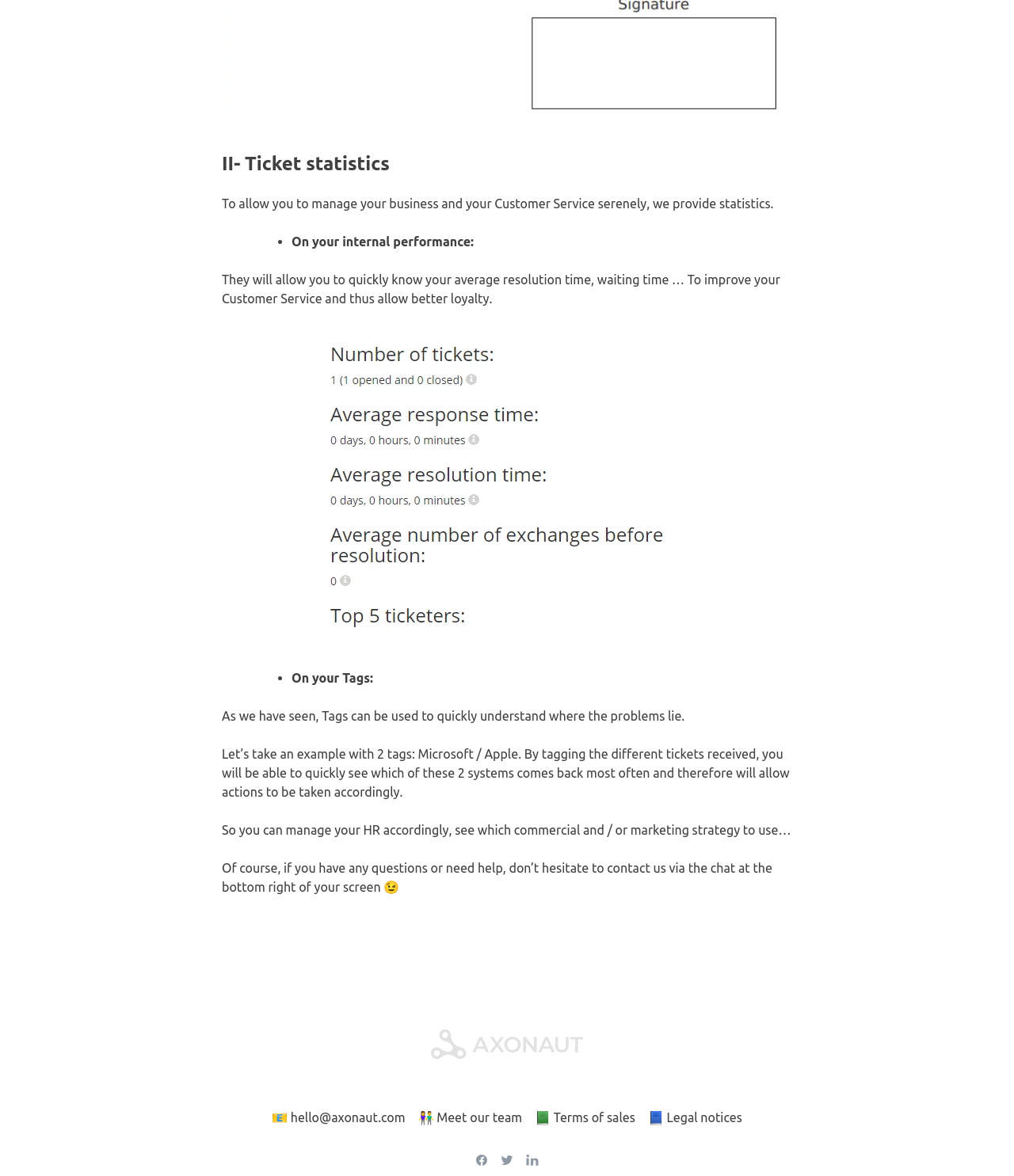Bounding box coordinates are specified in the format (top-left x, top-left y, bottom-right x, bottom-right y). All values are floating point numbers bounded between 0 and 1. Please provide the bounding box coordinate of the region this sentence describes: 📘 Legal notices

[0.639, 0.944, 0.732, 0.956]